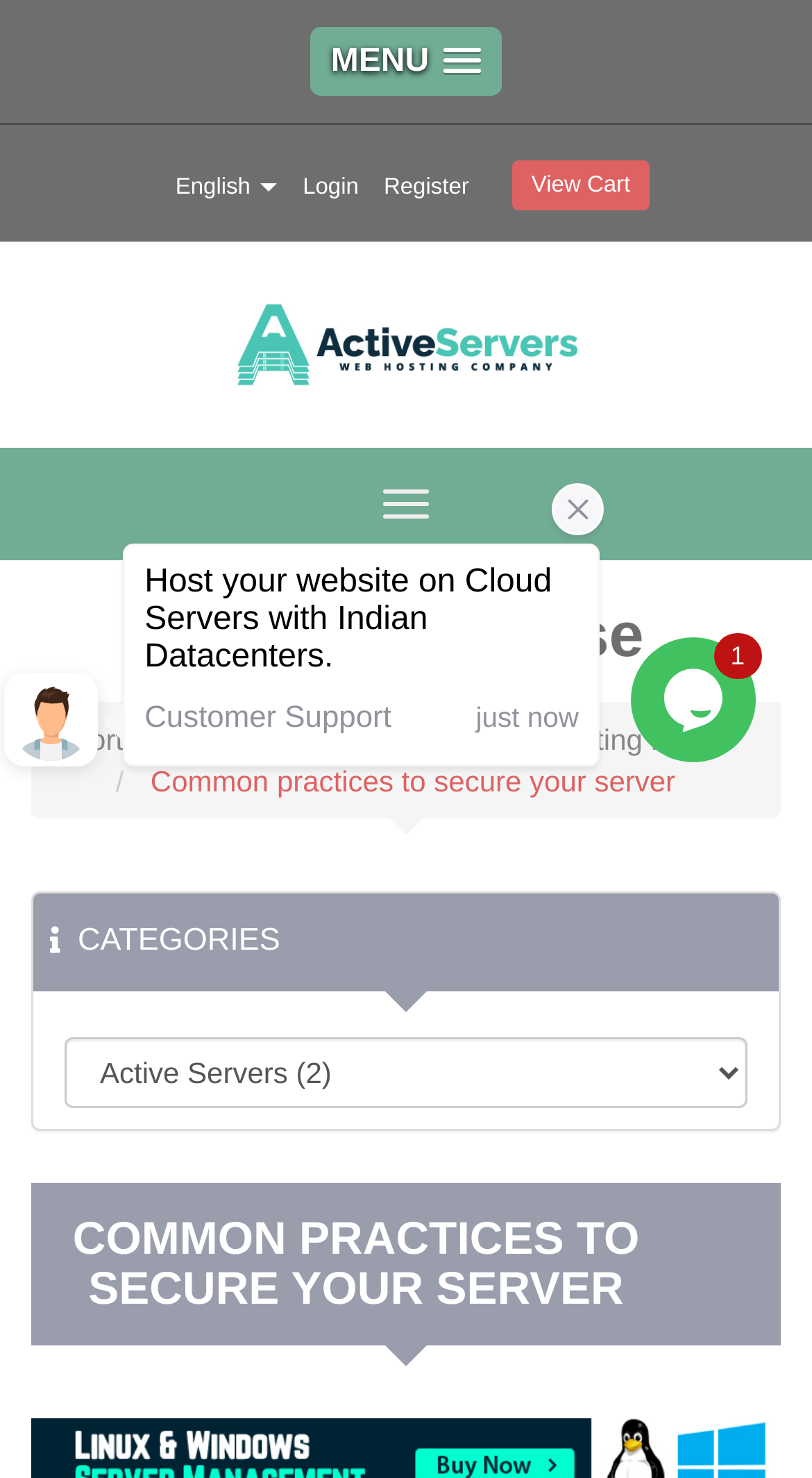Respond concisely with one word or phrase to the following query:
What is the title of the knowledgebase section?

Knowledgebase